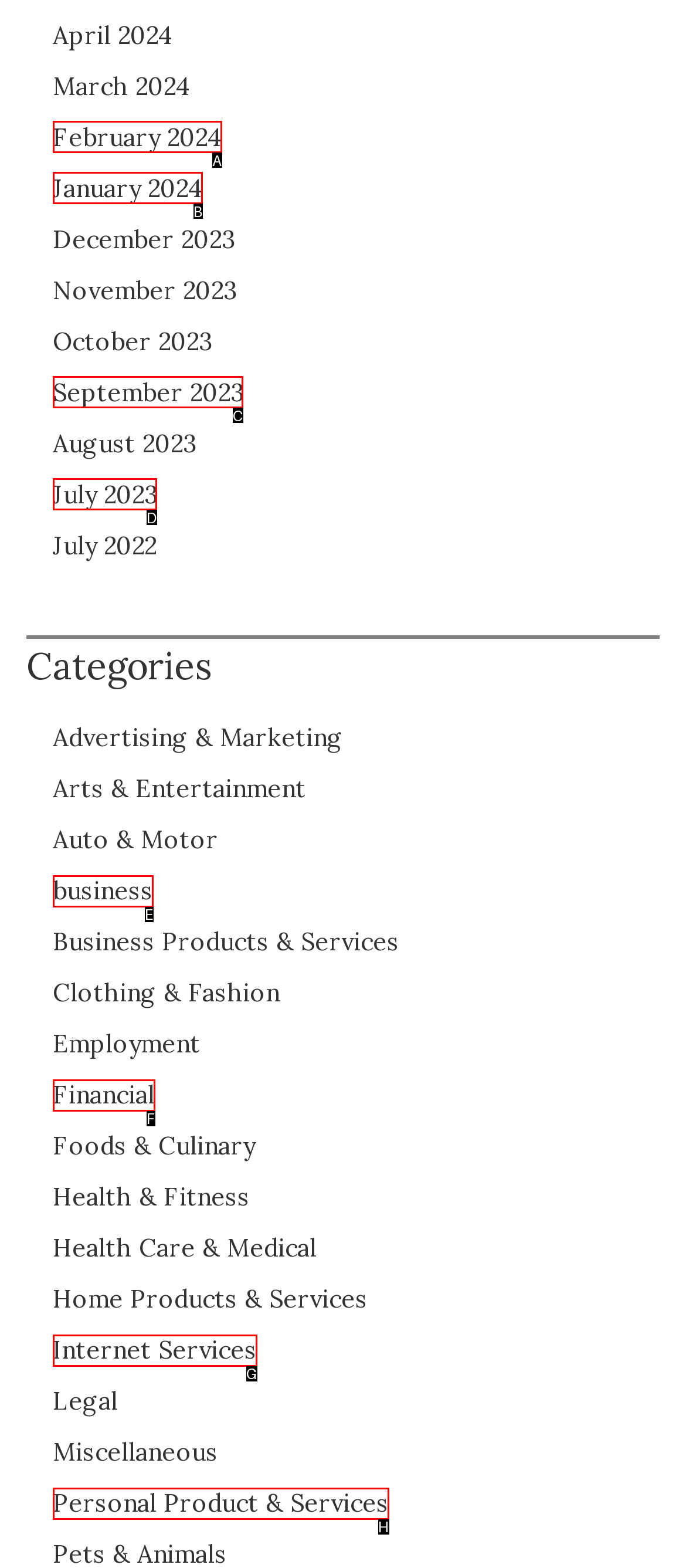Choose the option that best matches the element: January 2024
Respond with the letter of the correct option.

B